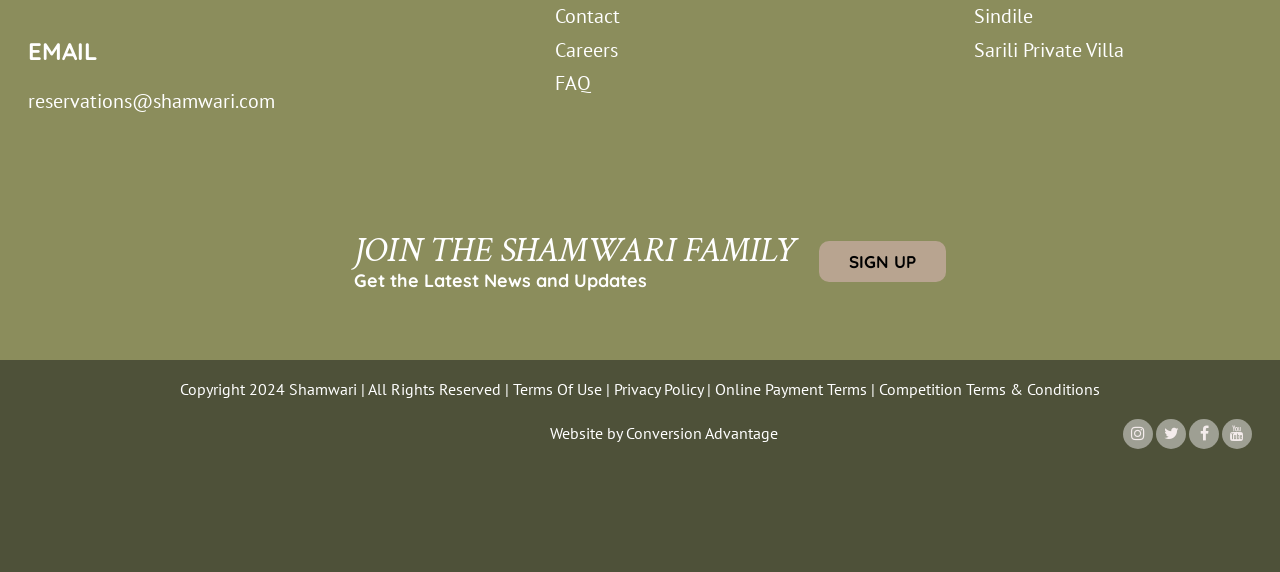Please identify the bounding box coordinates of the element's region that I should click in order to complete the following instruction: "Read the 'Do Covid mRNA Vaccines Damage Our Ability To Control the Coronavirus After a Booster Shot?' article". The bounding box coordinates consist of four float numbers between 0 and 1, i.e., [left, top, right, bottom].

None